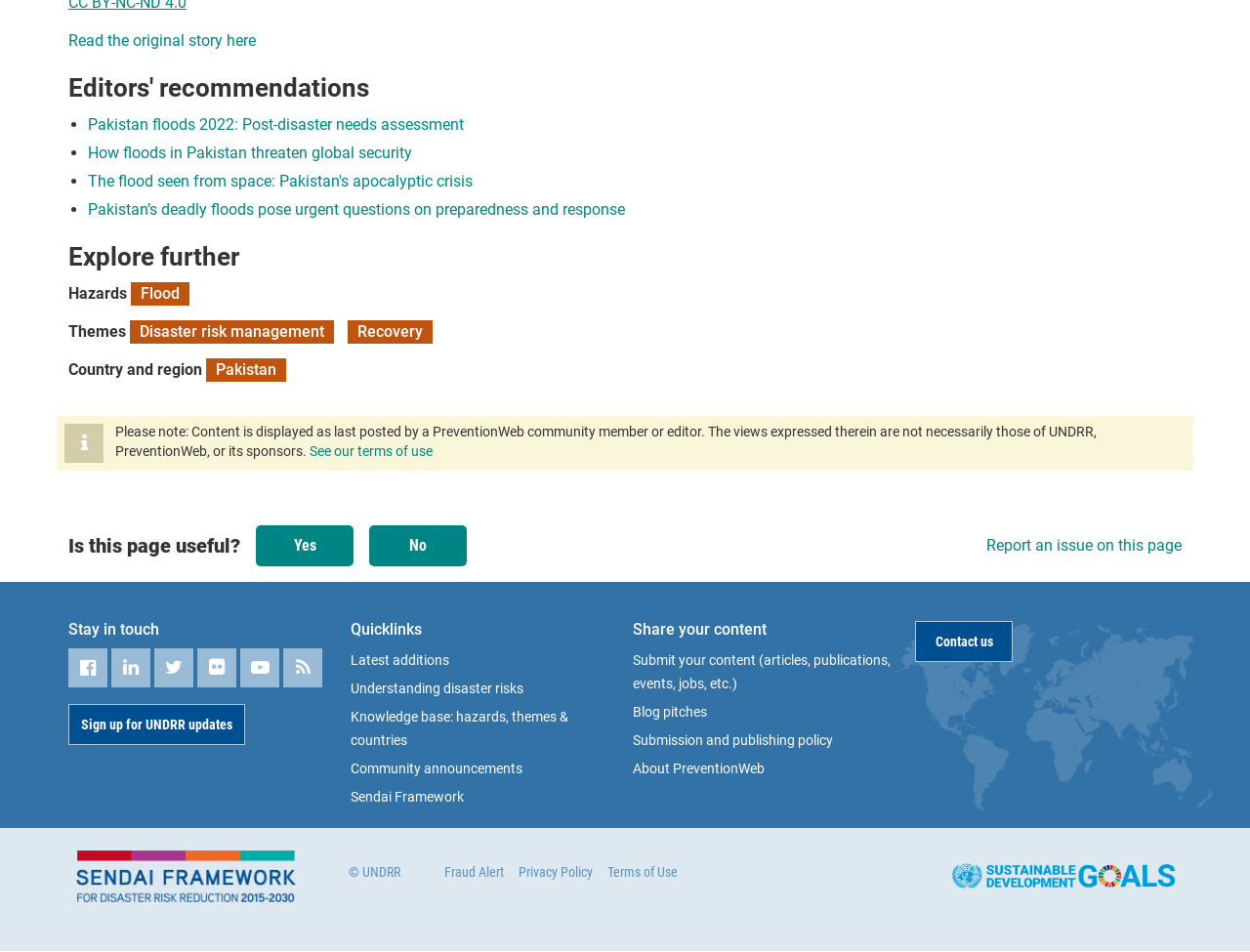Consider the image and give a detailed and elaborate answer to the question: 
What is the topic of the editors' recommendations?

Based on the webpage, the editors' recommendations section lists several links related to Pakistan floods, including 'Pakistan floods 2022: Post-disaster needs assessment', 'How floods in Pakistan threaten global security', and 'The flood seen from space: Pakistan's apocalyptic crisis'. Therefore, the topic of the editors' recommendations is Pakistan floods.